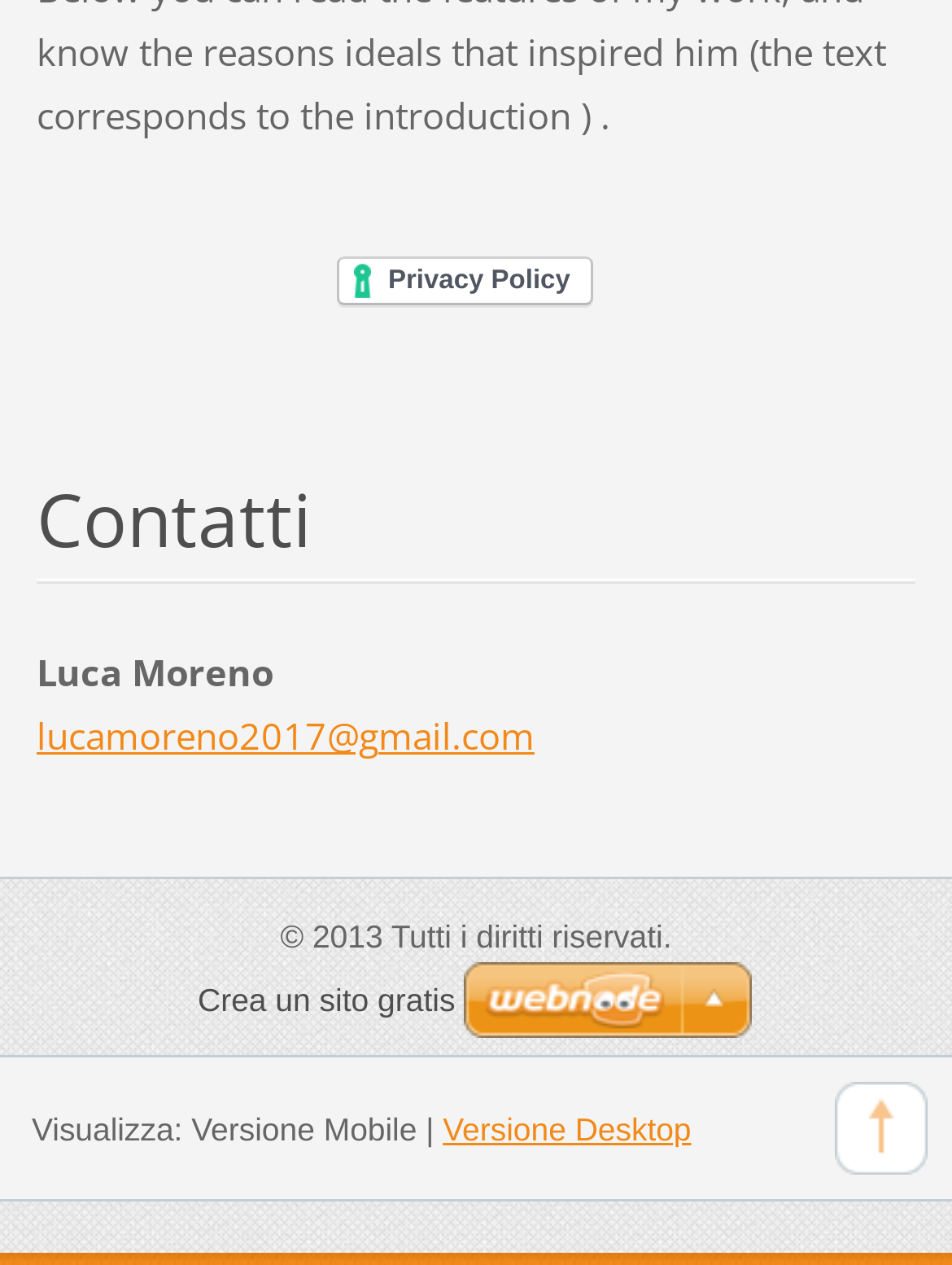Provide a single word or phrase answer to the question: 
What is the name of the person on the contact page?

Luca Moreno